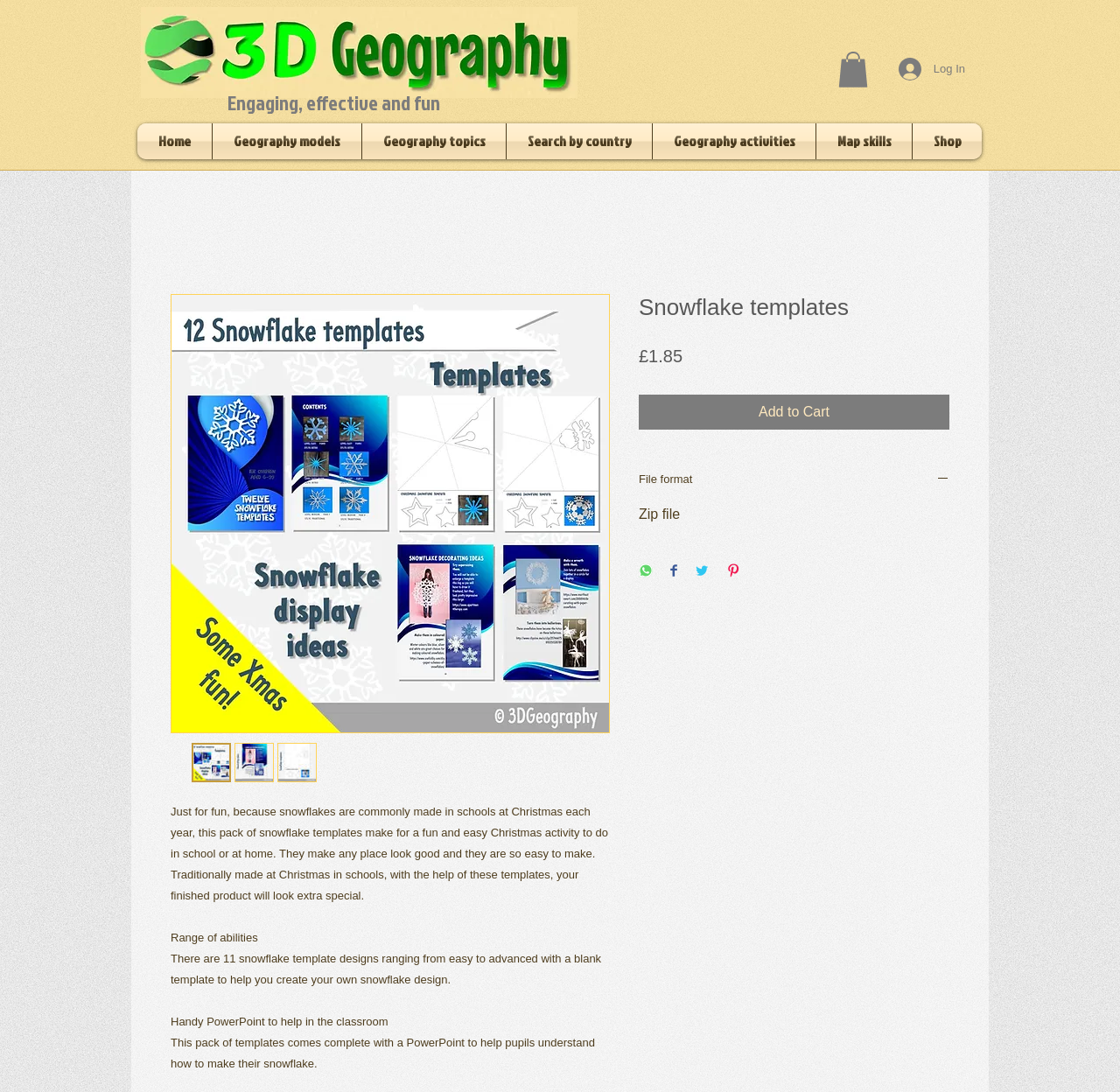What is the purpose of the PowerPoint included in the snowflake templates?
Using the information presented in the image, please offer a detailed response to the question.

The PowerPoint is included to help pupils understand how to make their snowflake, as stated in the webpage text 'This pack of templates comes complete with a PowerPoint to help pupils understand how to make their snowflake'.